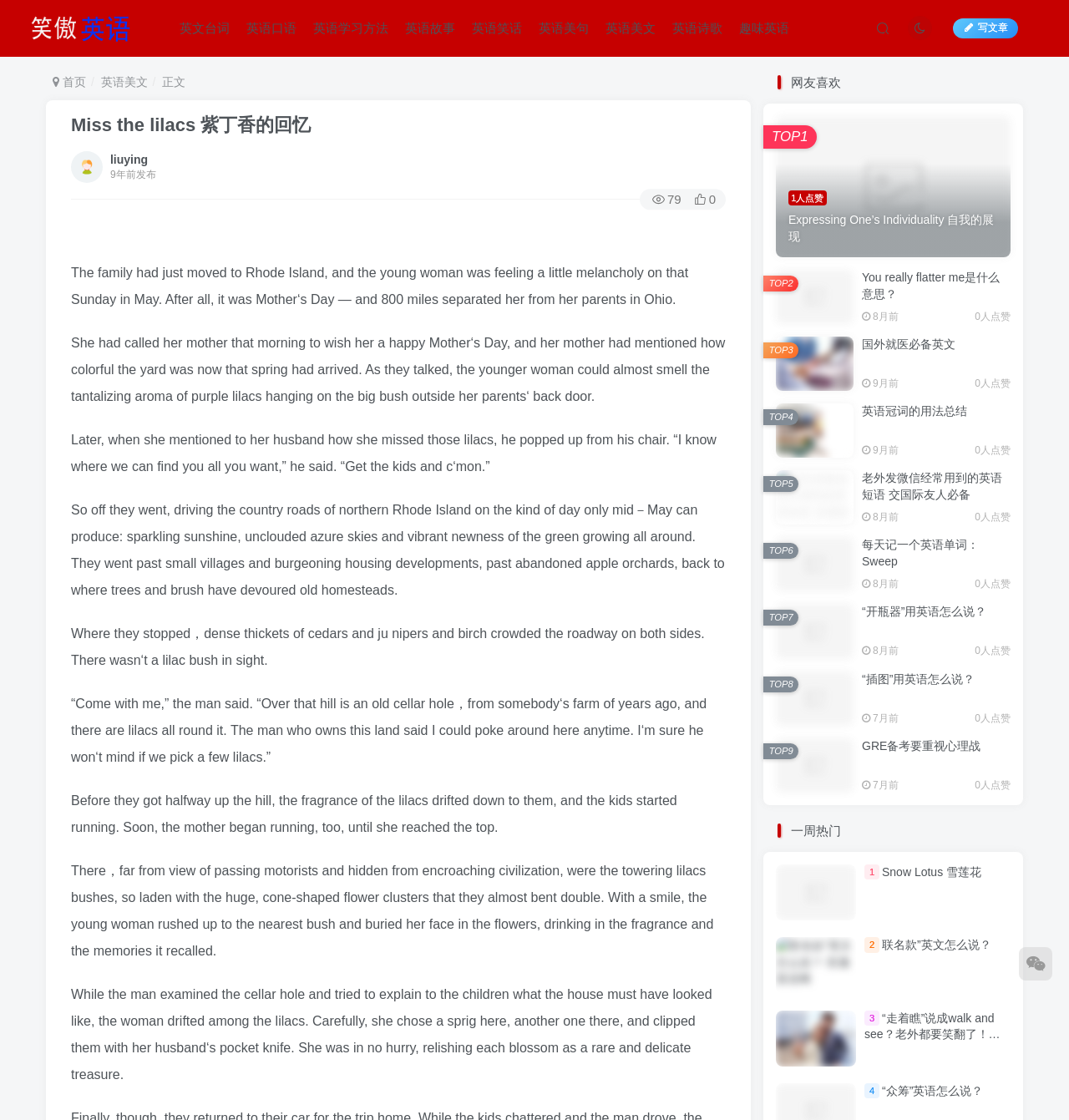Generate a thorough description of the webpage.

This webpage is about an English learning platform, with a focus on reading comprehension and vocabulary building. At the top, there is a navigation bar with links to various sections, including "沪江英语学习" (Hujiang English Learning), "英文台词" (English Dialogue), "英语口语" (English Speaking), and more.

Below the navigation bar, there is a heading "Miss the lilacs 紫丁香的回忆" (Miss the Lilacs, a nostalgic memory of lilacs), which is a story about a young woman who misses her parents on Mother's Day. The story is divided into several paragraphs, describing the woman's feelings and her husband's efforts to cheer her up by finding lilac bushes.

To the right of the story, there is a sidebar with a list of popular articles, labeled as "TOP1" to "TOP7". Each article has a title, an image, and a link to the full article. The titles include "Expressing One's Individuality", "You really flatter me是什么意思？" (What does "You really flatter me" mean?), and more.

At the bottom of the page, there are links to other articles, including "国外就医必备英文" (Essential English for Medical Treatment Abroad) and "英语冠词的用法总结" (A Summary of English Article Usage).